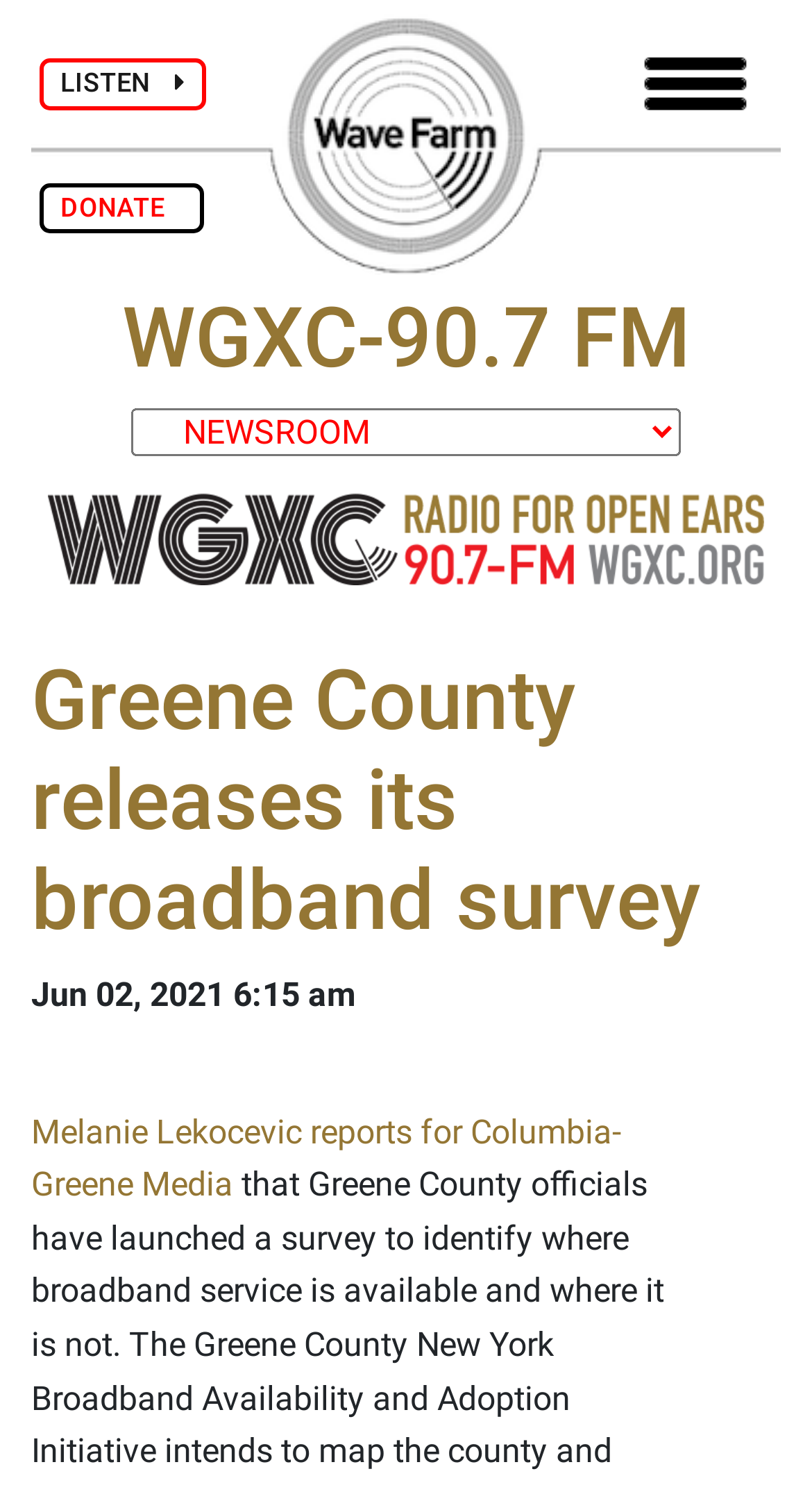What is the name of the reporter?
Please answer the question with a single word or phrase, referencing the image.

Melanie Lekocevic